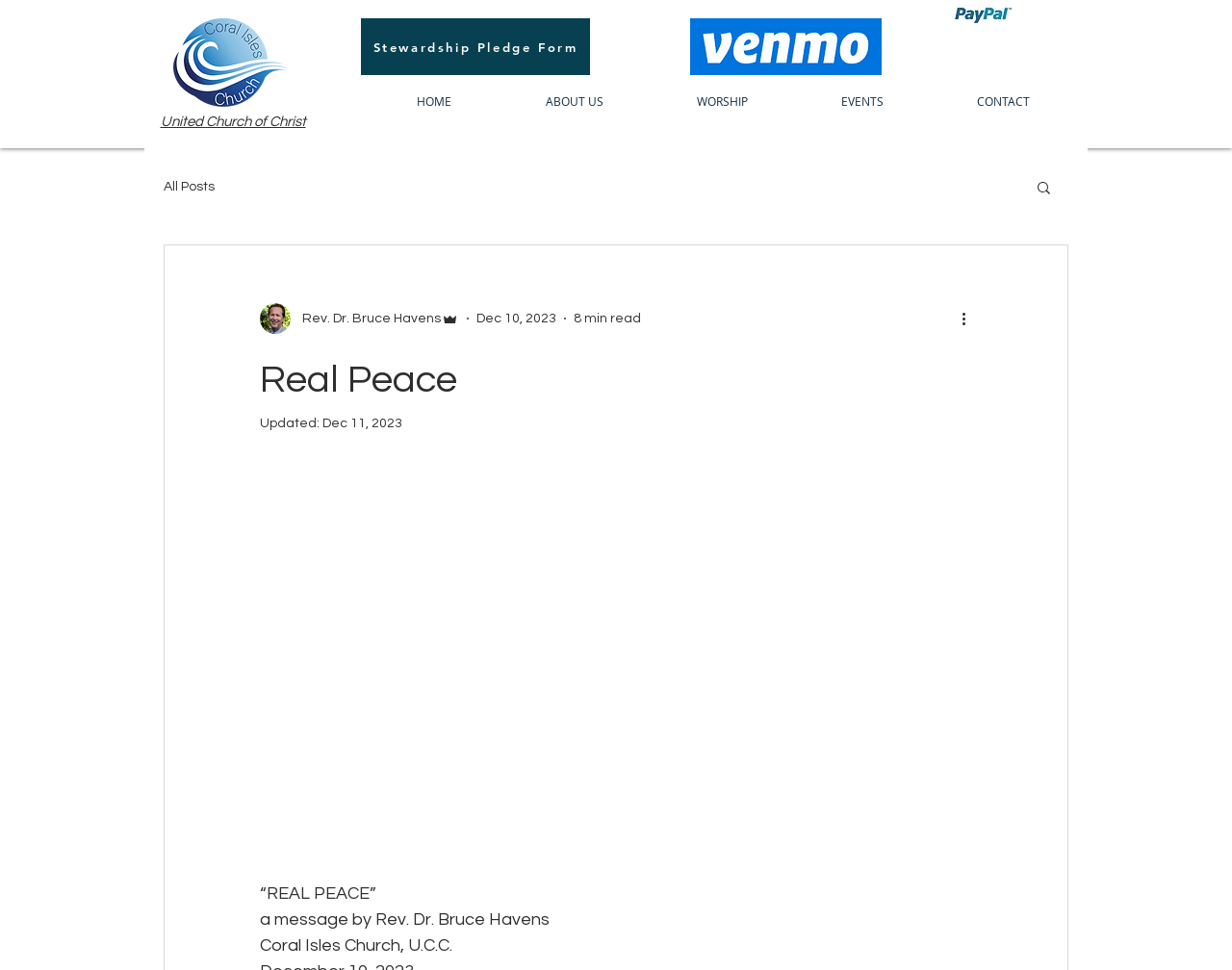Locate the bounding box coordinates of the clickable region to complete the following instruction: "Visit the United Church of Christ website."

[0.13, 0.118, 0.248, 0.133]